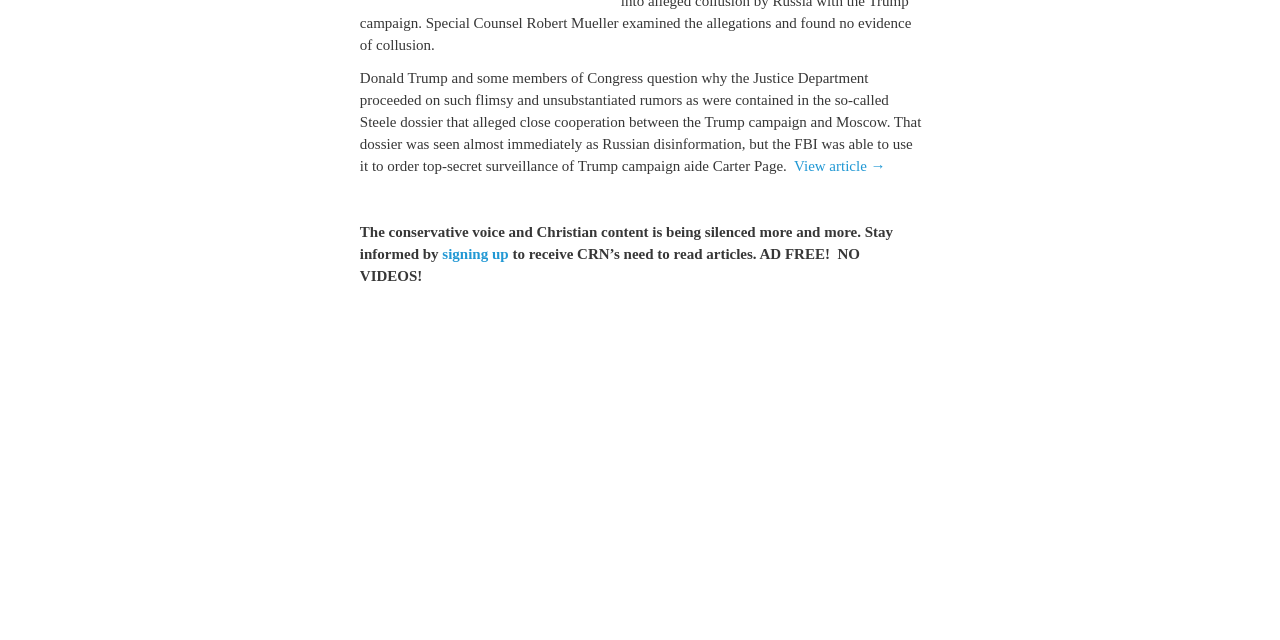Extract the bounding box coordinates for the UI element described by the text: "View article →". The coordinates should be in the form of [left, top, right, bottom] with values between 0 and 1.

[0.62, 0.247, 0.692, 0.272]